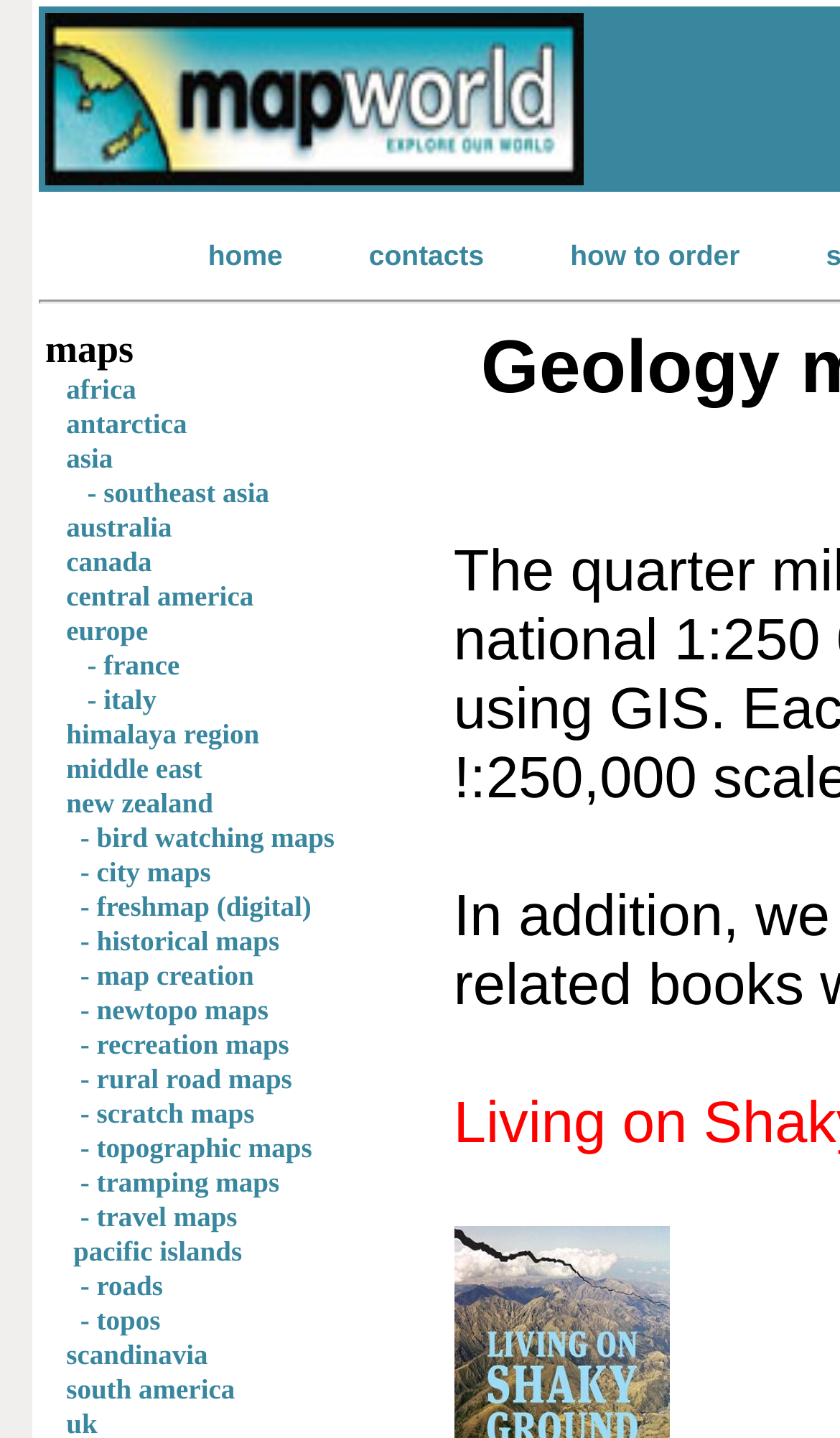Pinpoint the bounding box coordinates of the clickable element needed to complete the instruction: "view maps of africa". The coordinates should be provided as four float numbers between 0 and 1: [left, top, right, bottom].

[0.079, 0.259, 0.162, 0.282]